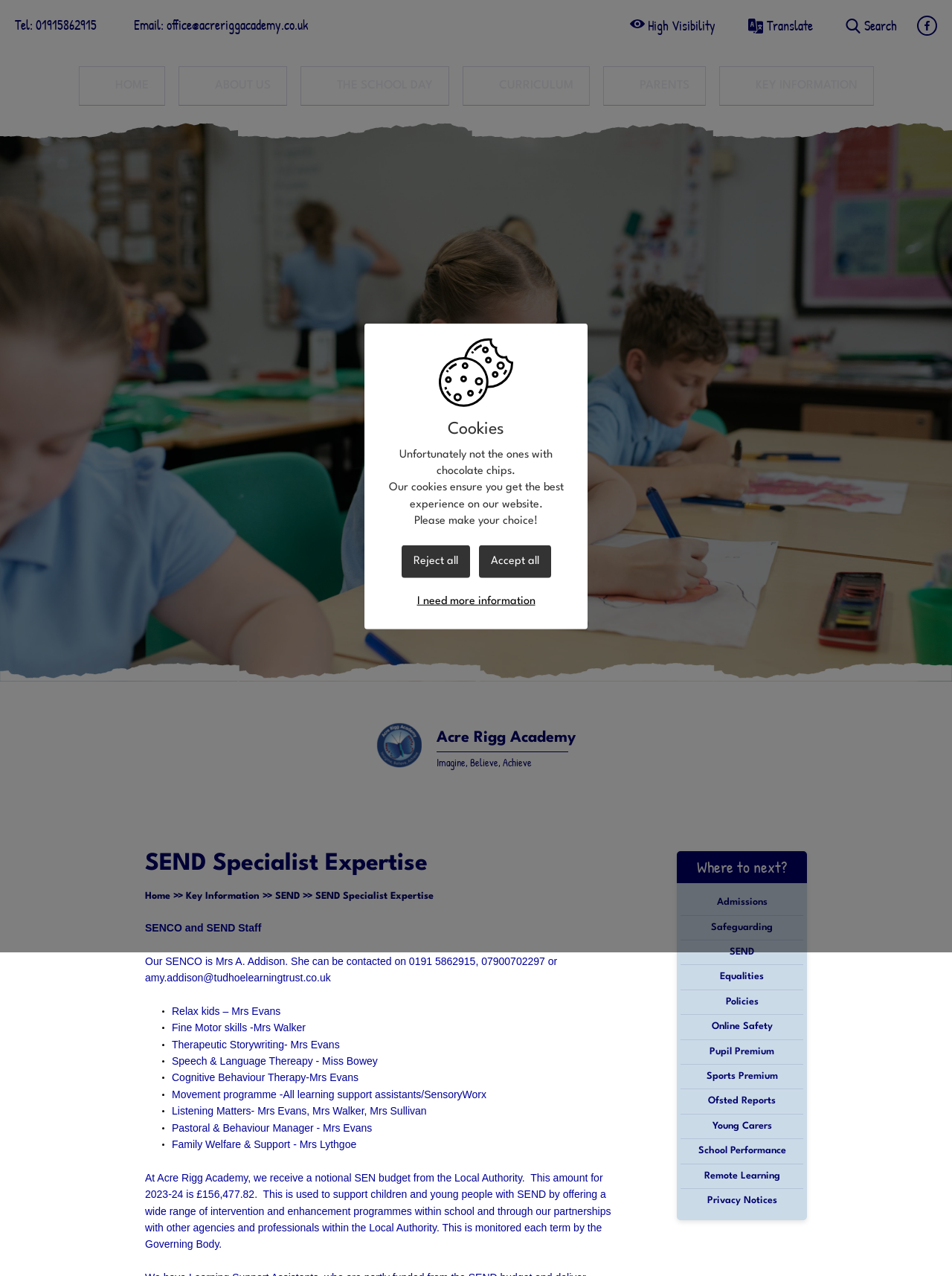Please identify the bounding box coordinates of the element that needs to be clicked to perform the following instruction: "Email the academy".

[0.141, 0.012, 0.323, 0.029]